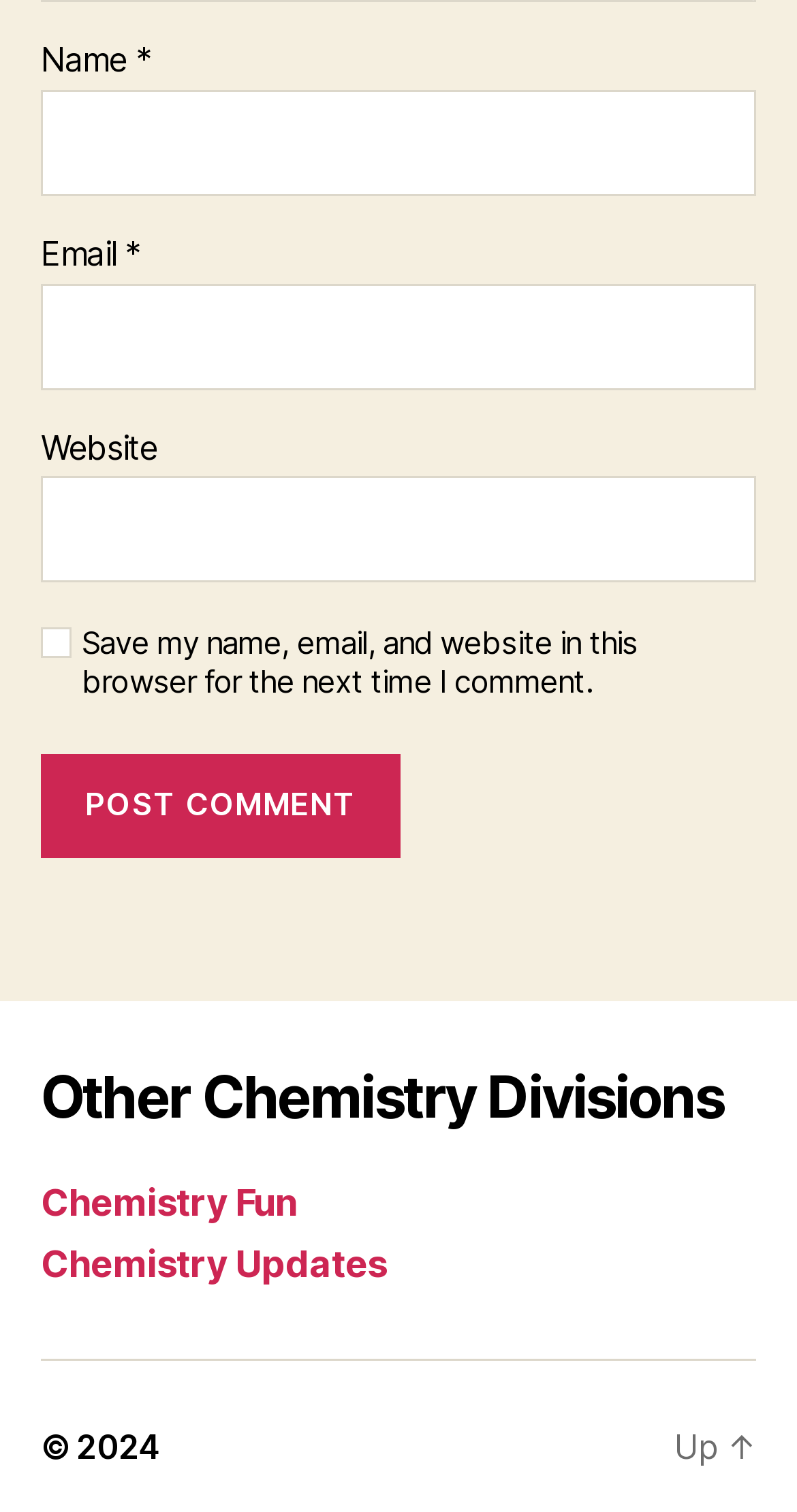Look at the image and answer the question in detail:
What is the purpose of the textboxes?

The webpage has three textboxes with labels 'Name', 'Email', and 'Website'. The 'Name' and 'Email' textboxes are required, indicating that they are necessary for submitting a comment. The 'Website' textbox is optional. The purpose of these textboxes is to input the user's name, email, and website, likely for commenting on a blog post or article.